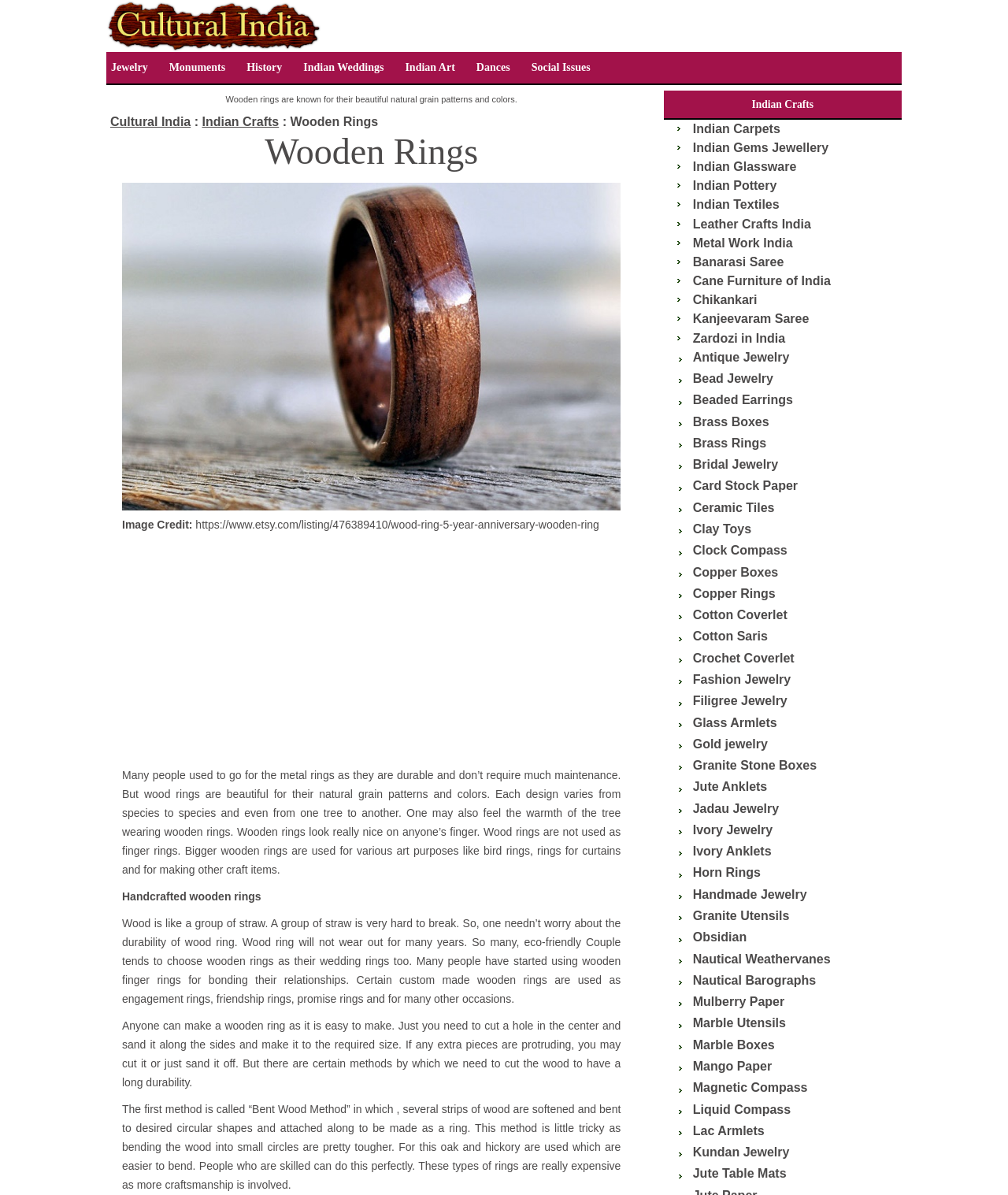Show the bounding box coordinates for the HTML element described as: "Indian Glassware".

[0.687, 0.134, 0.79, 0.145]